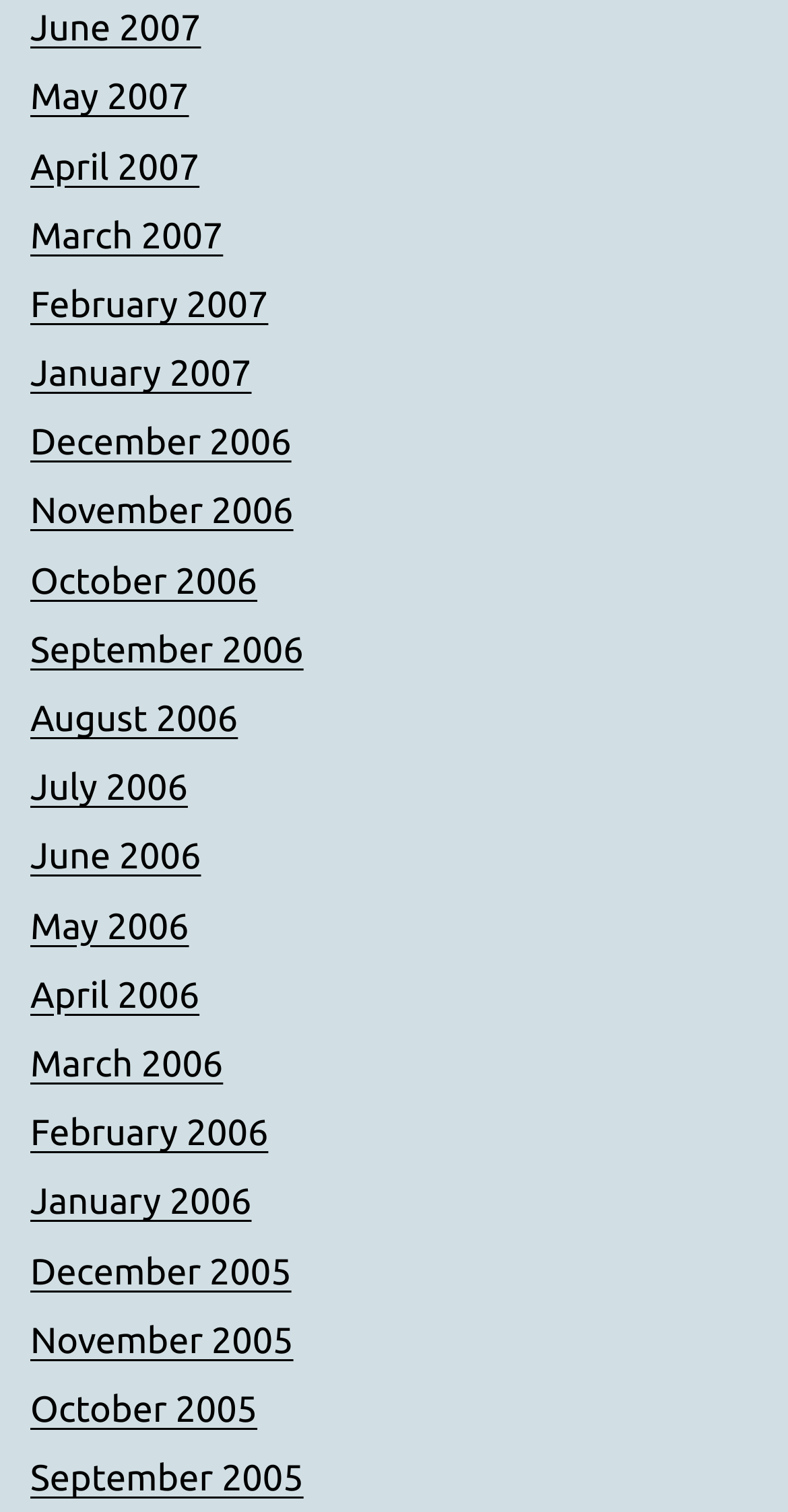How many links are there in the first row?
Based on the image, answer the question with as much detail as possible.

I analyzed the bounding box coordinates of the links and found that the first 6 links have similar y1 and y2 coordinates, indicating that they are in the same row.